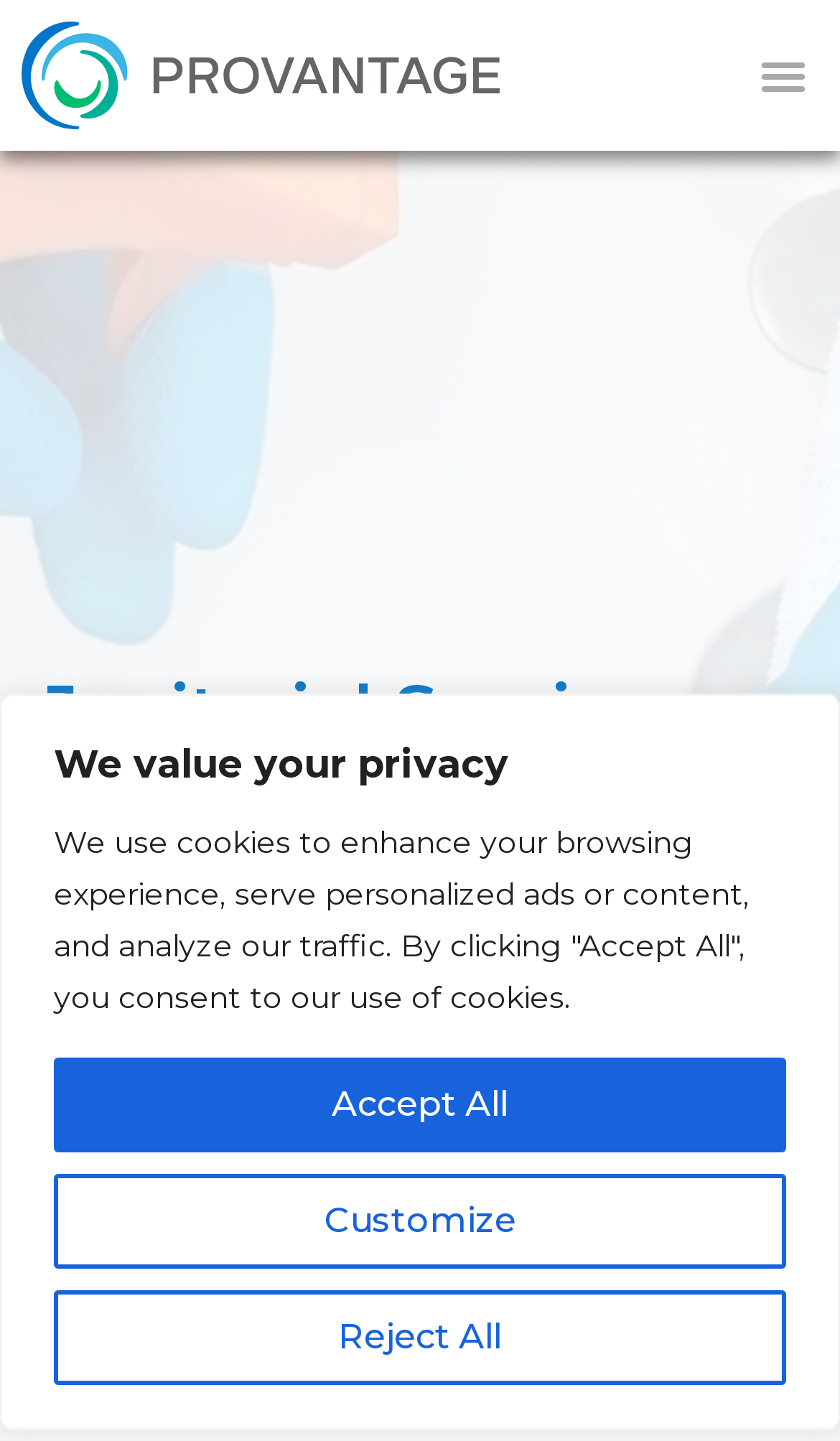Provide a single word or phrase to answer the given question: 
Is there a heading that mentions 'Janitorial Services'?

Yes